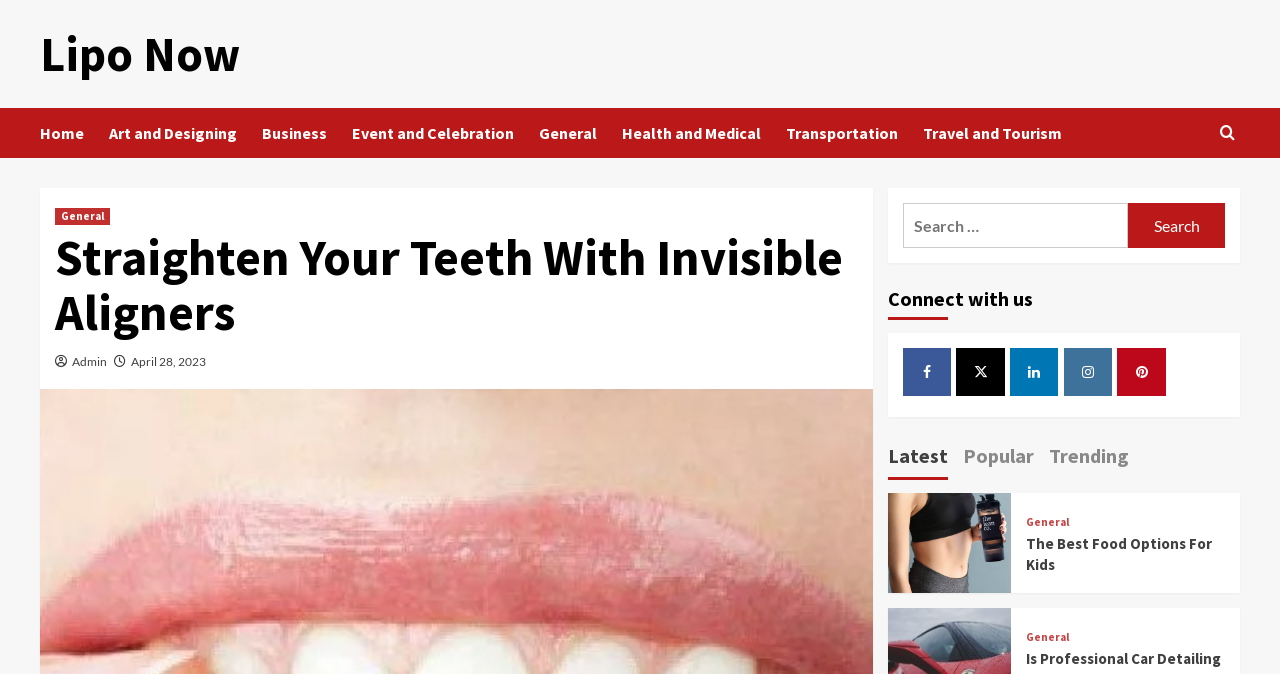Please find and report the bounding box coordinates of the element to click in order to perform the following action: "Search for something". The coordinates should be expressed as four float numbers between 0 and 1, in the format [left, top, right, bottom].

[0.693, 0.279, 0.969, 0.39]